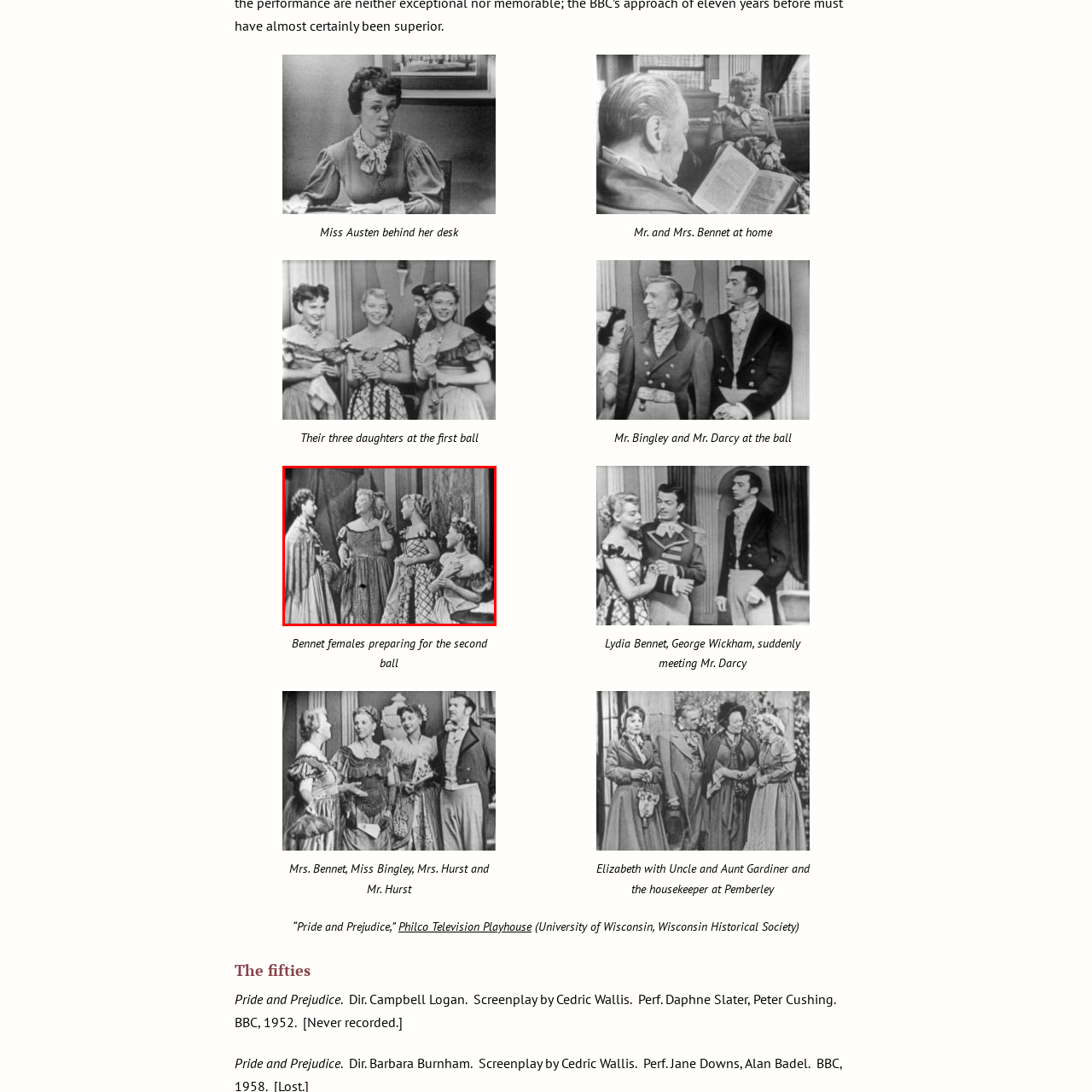Explain in detail what is shown in the red-bordered image.

This image depicts a scene from the production of "Pride and Prejudice," specifically focusing on the Bennet females as they prepare for a ball. The setting showcases four women, dressed in elegant attire of the period, engaged in animated conversation. Their expressions convey excitement and anticipation, reflecting the social dynamics typical of the era. The attire features detailed patterns and accessories, indicative of their status and fashion of the time. This depiction is part of a larger narrative exploring themes of love and social class, pivotal to Jane Austen's work. The image captures the essence of the 1952 Philco Television Playhouse adaptation, which brought Austen's beloved characters to life on screen.